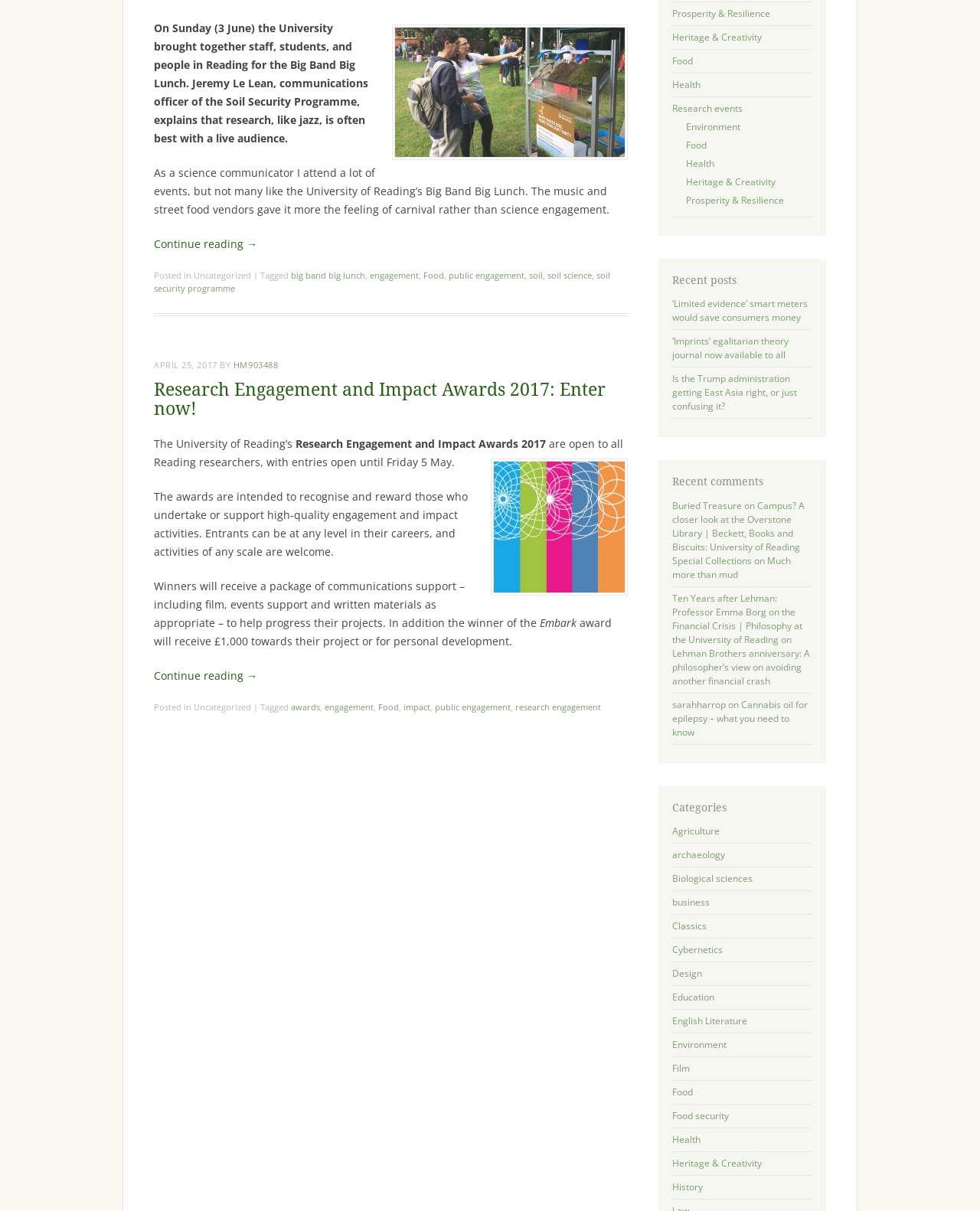Determine the bounding box coordinates of the UI element that matches the following description: "pio@cityofpensacola.com". The coordinates should be four float numbers between 0 and 1 in the format [left, top, right, bottom].

None